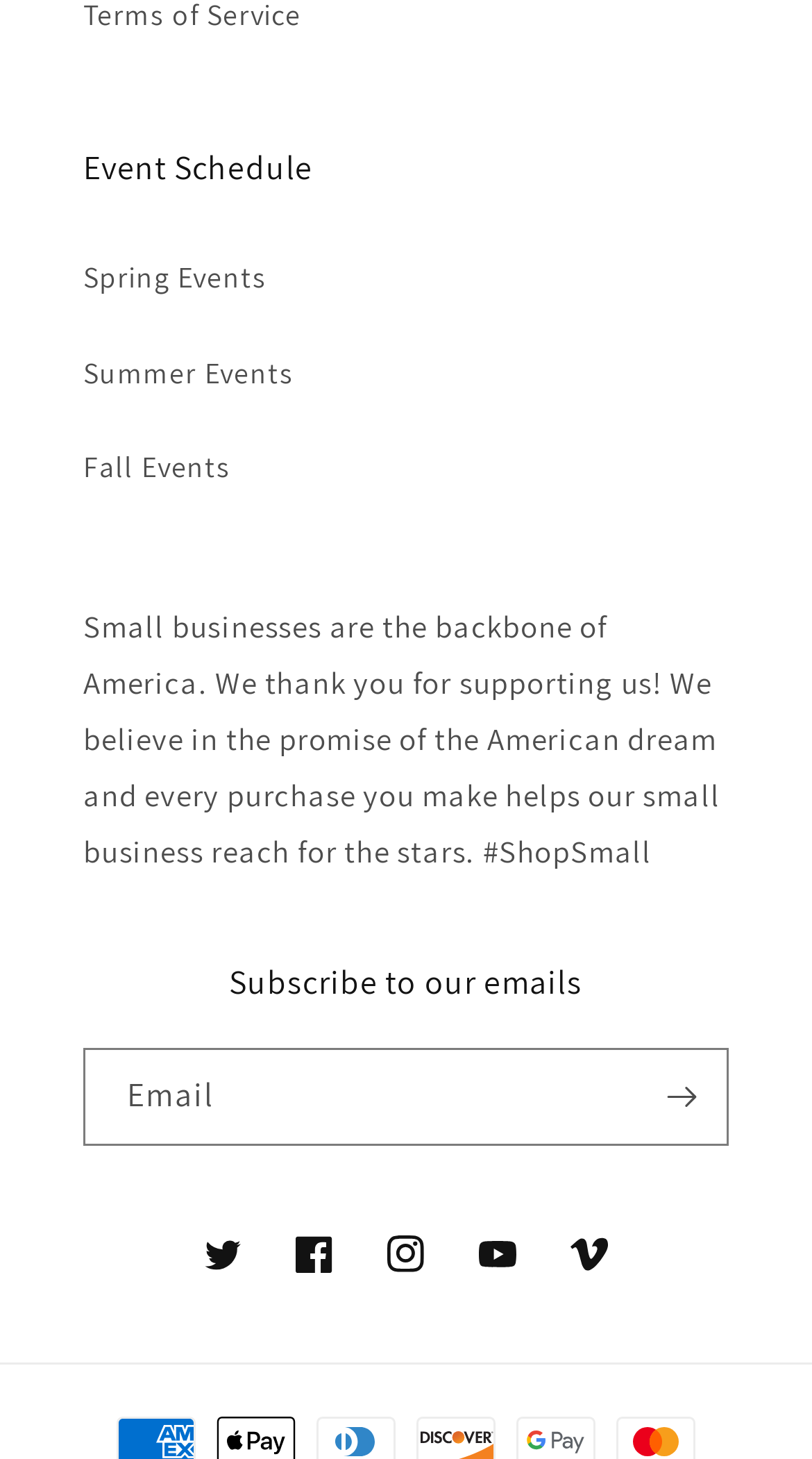Please provide a detailed answer to the question below by examining the image:
How many event seasons are listed?

There are three event seasons listed on the webpage, namely Spring Events, Summer Events, and Fall Events, which are likely used to categorize and organize events throughout the year.